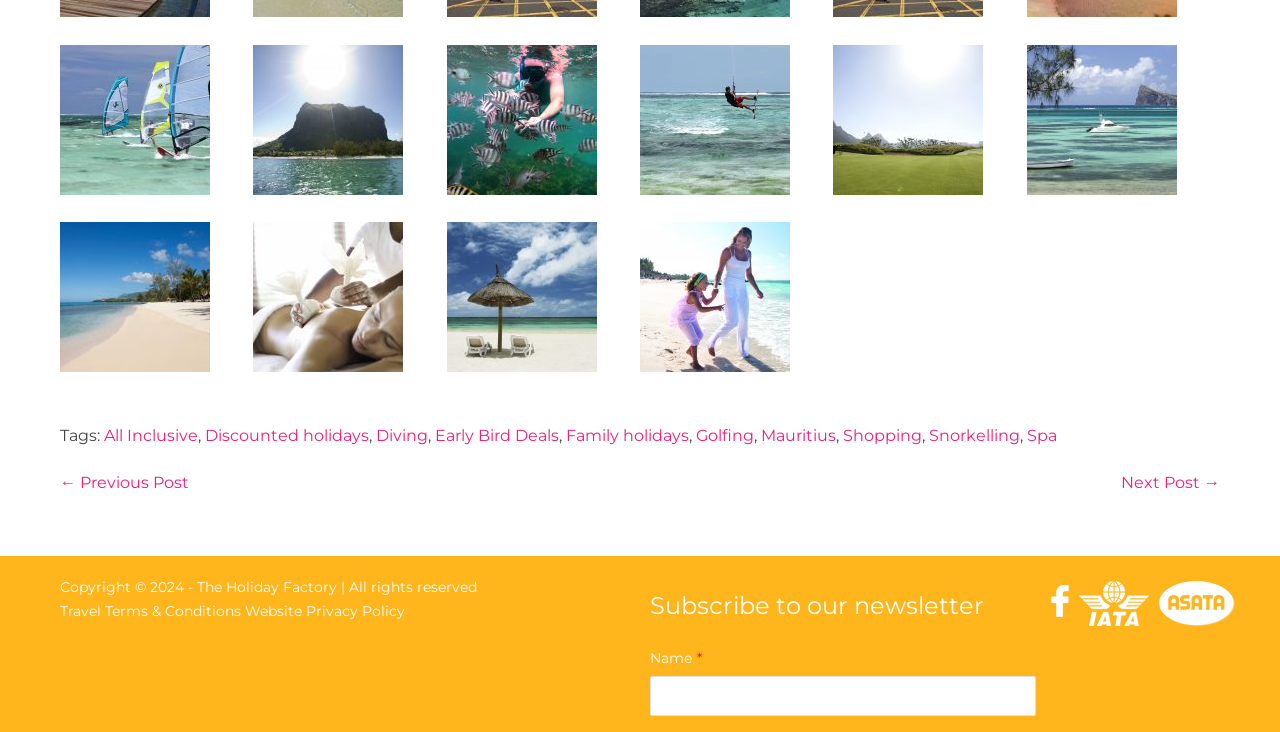Provide the bounding box coordinates of the section that needs to be clicked to accomplish the following instruction: "Click on the 'All Inclusive' link."

[0.081, 0.582, 0.155, 0.608]